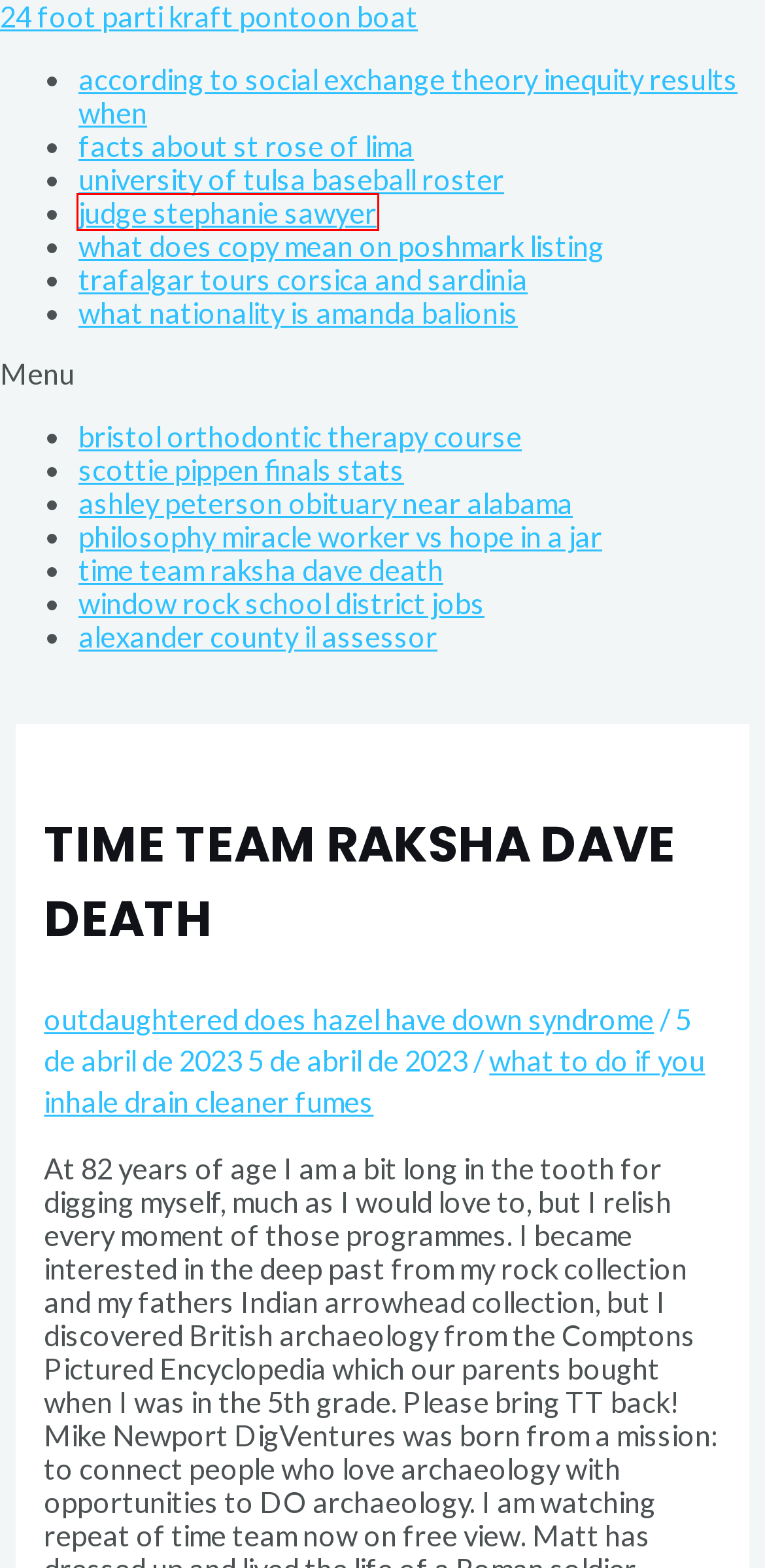You are given a screenshot of a webpage with a red bounding box around an element. Choose the most fitting webpage description for the page that appears after clicking the element within the red bounding box. Here are the candidates:
A. judge stephanie sawyer
B. 24 foot parti kraft pontoon boat
C. what to do if you inhale drain cleaner fumes
D. window rock school district jobs
E. scottie pippen finals stats
F. ashley peterson obituary near alabama
G. what nationality is amanda balionis
H. philosophy miracle worker vs hope in a jar

A